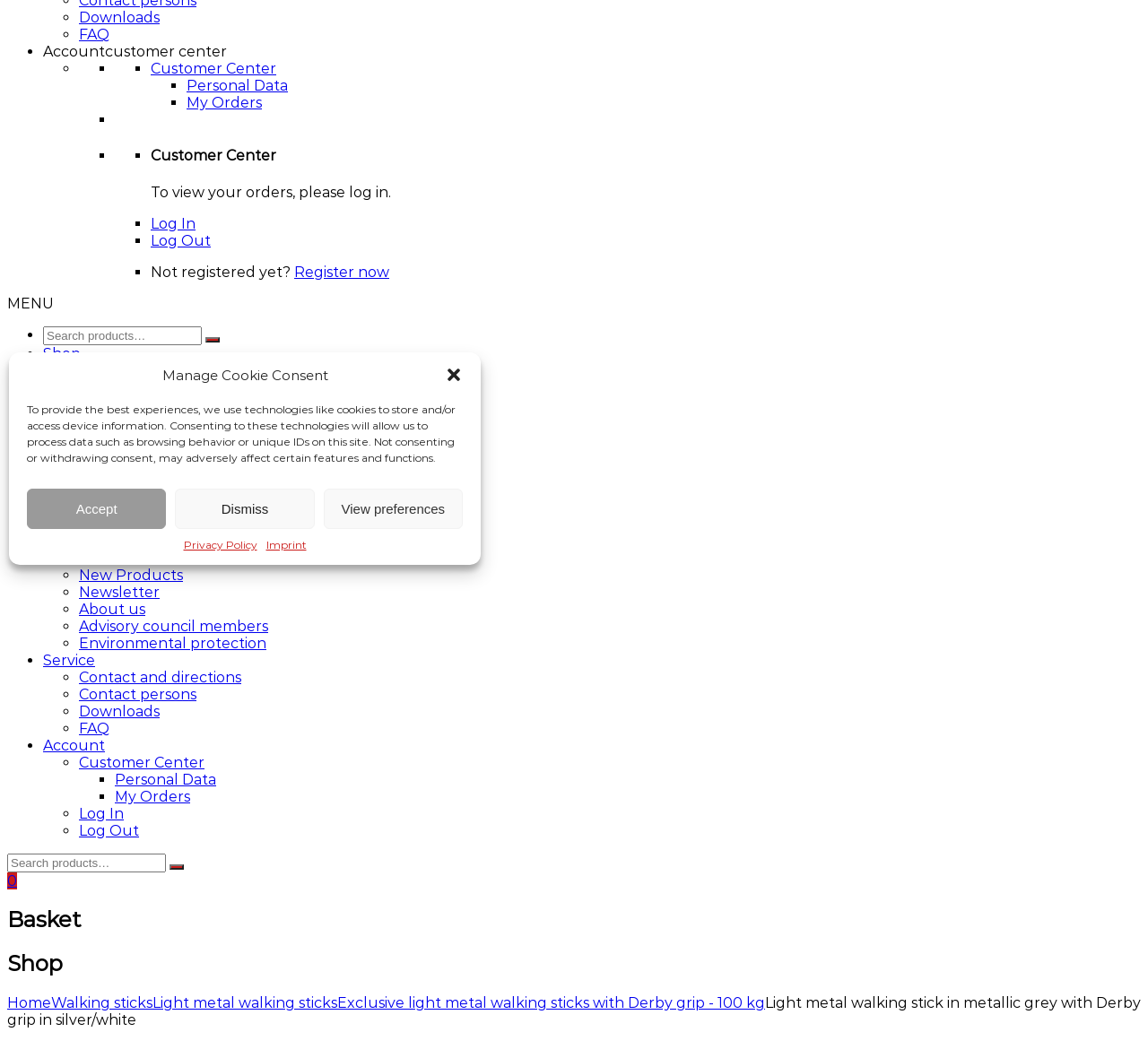For the given element description Advisory council members, determine the bounding box coordinates of the UI element. The coordinates should follow the format (top-left x, top-left y, bottom-right x, bottom-right y) and be within the range of 0 to 1.

[0.069, 0.584, 0.234, 0.6]